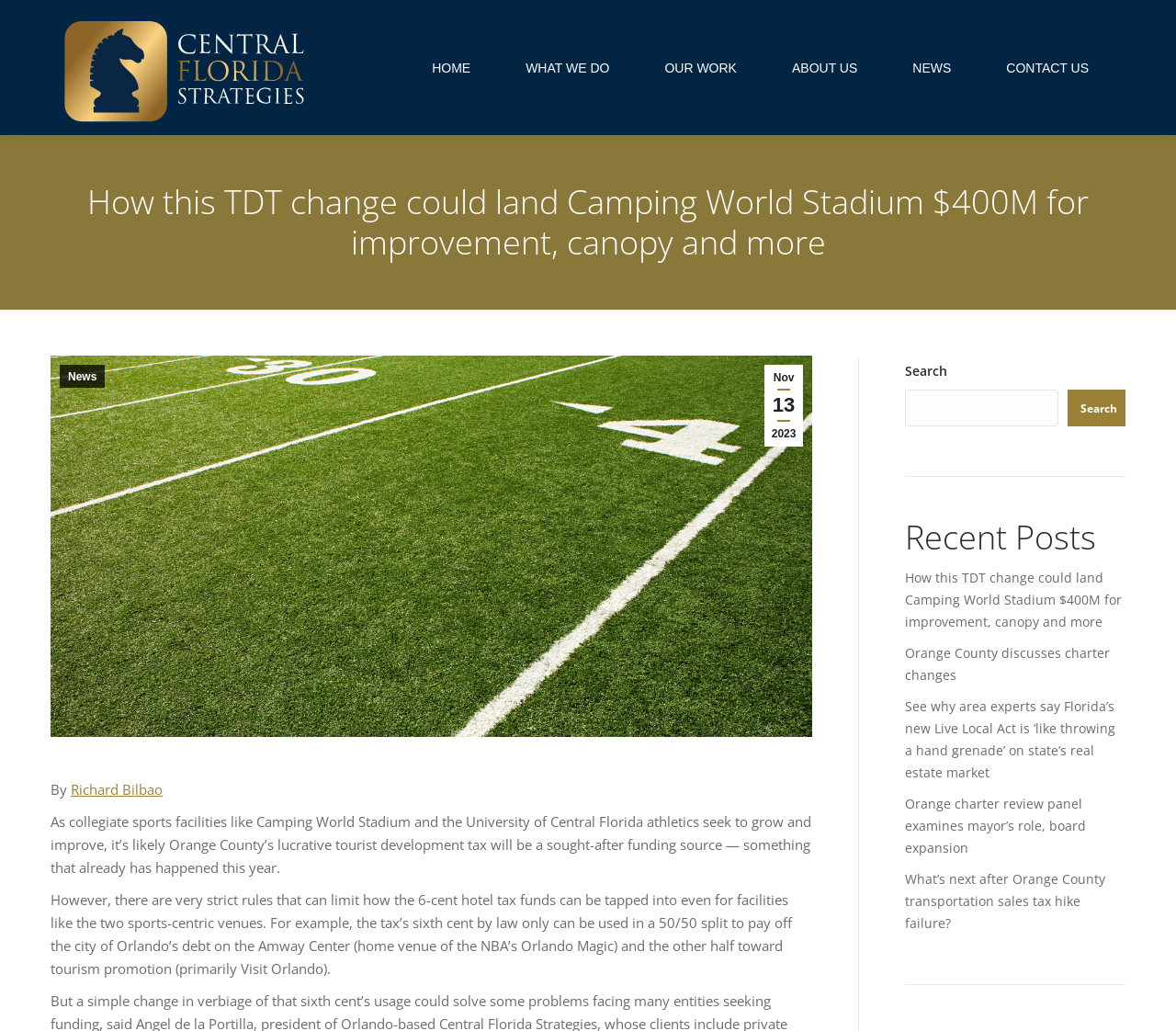Find the bounding box coordinates of the clickable region needed to perform the following instruction: "View recent posts". The coordinates should be provided as four float numbers between 0 and 1, i.e., [left, top, right, bottom].

[0.77, 0.502, 0.957, 0.541]